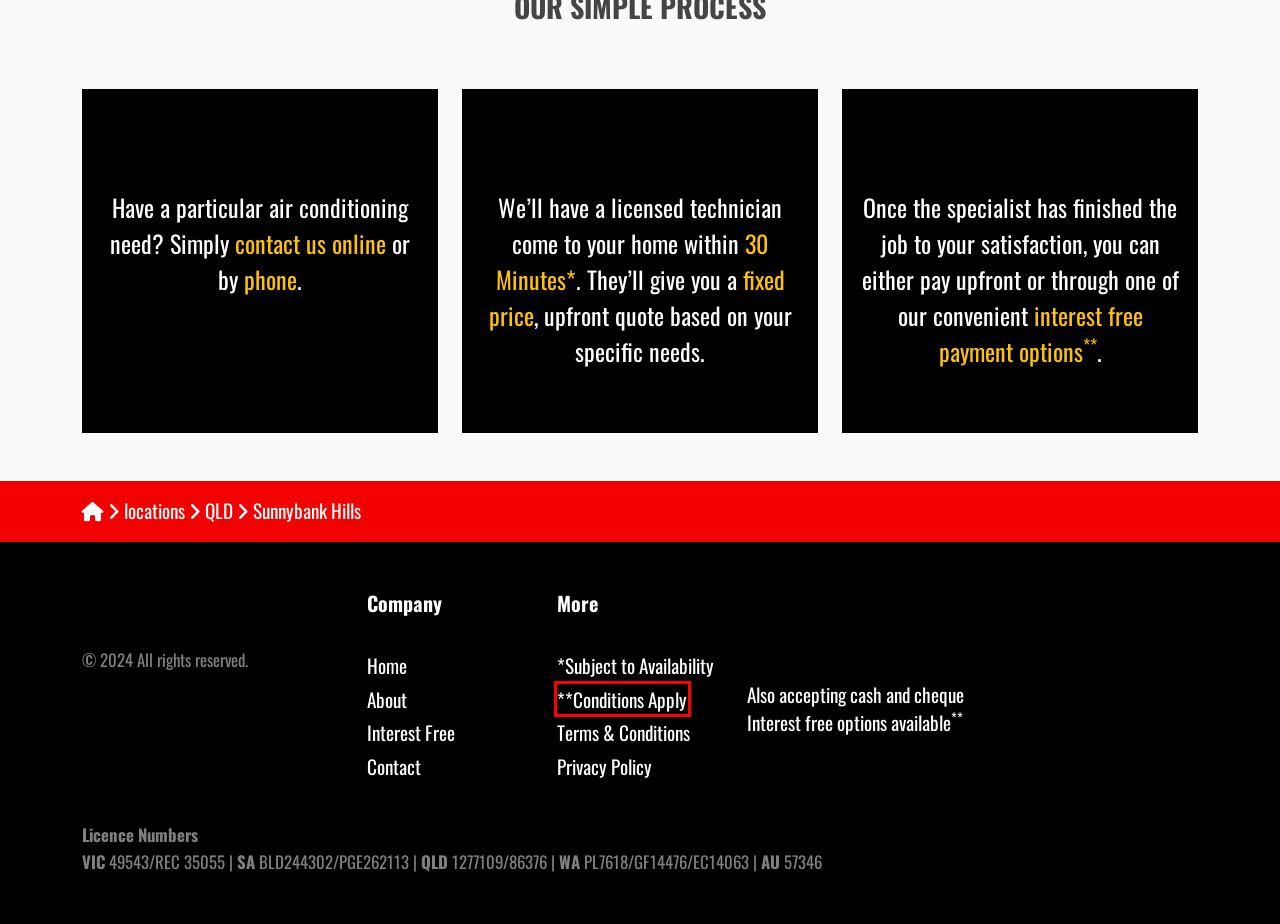You have a screenshot of a webpage with a red bounding box highlighting a UI element. Your task is to select the best webpage description that corresponds to the new webpage after clicking the element. Here are the descriptions:
A. locations - After Hours Air Conditioning
B. About - After Hours Air Conditioning
C. Conditions Apply - After Hours Air Conditioning
D. QLD Archives - After Hours Air Conditioning
E. Terms & Conditions - After Hours Air Conditioning
F. Subject to Availability - After Hours Air Conditioning
G. Interest Free - After Hours Air Conditioning
H. Contact - After Hours Air Conditioning

C